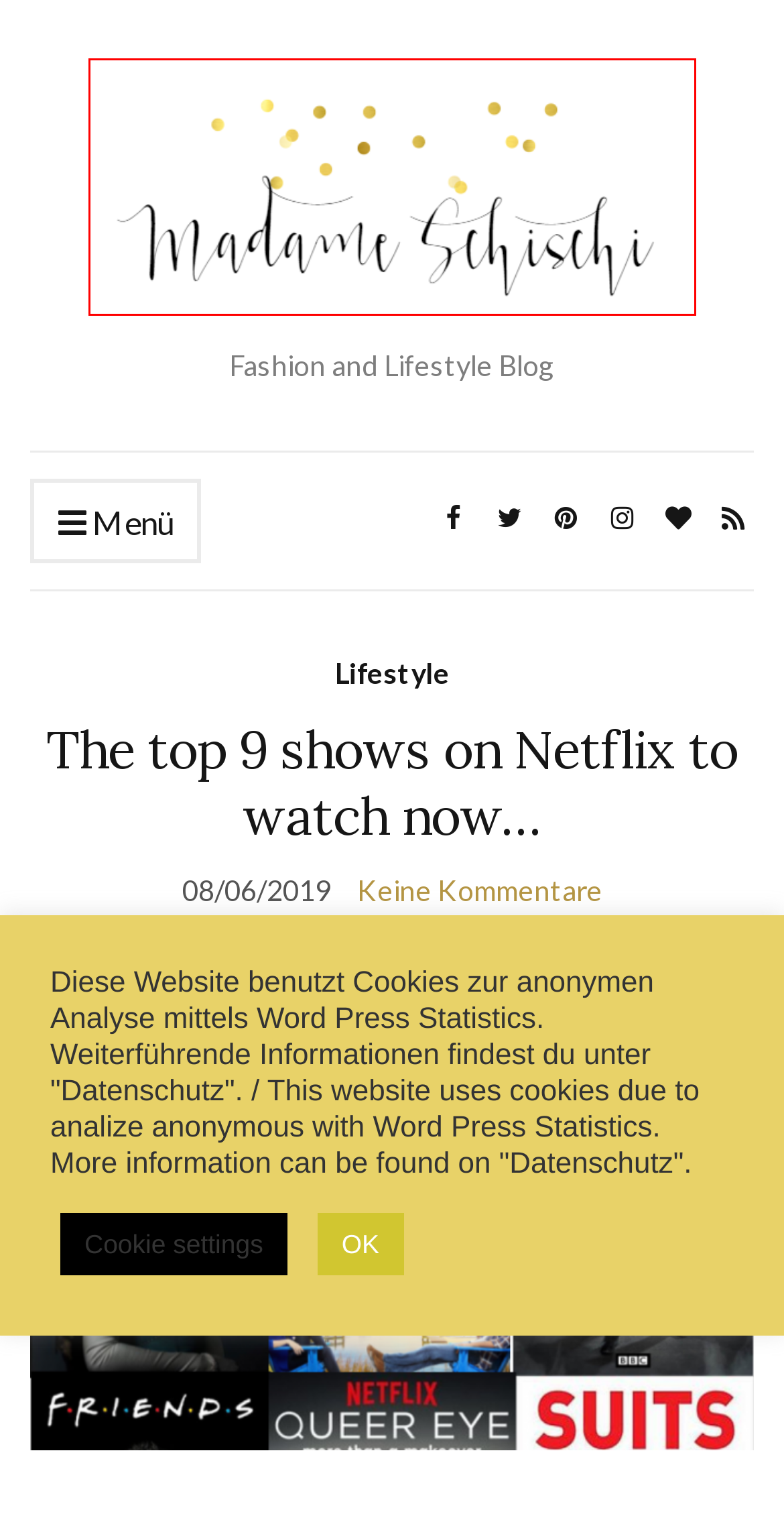Inspect the screenshot of a webpage with a red rectangle bounding box. Identify the webpage description that best corresponds to the new webpage after clicking the element inside the bounding box. Here are the candidates:
A. Regensburg Brunch and Breakfast Spots Part#1... - Madame Schischi
B. Madame Schischi - Fashion and Lifestyle Blog
C. Lifestyle Archive - Madame Schischi
D. LIFE - Madame Schischi
E. IMPRESSUM - Madame Schischi
F. The top 9 shows on Netflix to watch now... - Madame Schischi
G. ADVICE / THOUGHTS / RELATIONSHIP - Madame Schischi
H. TRAVEL - Madame Schischi

B